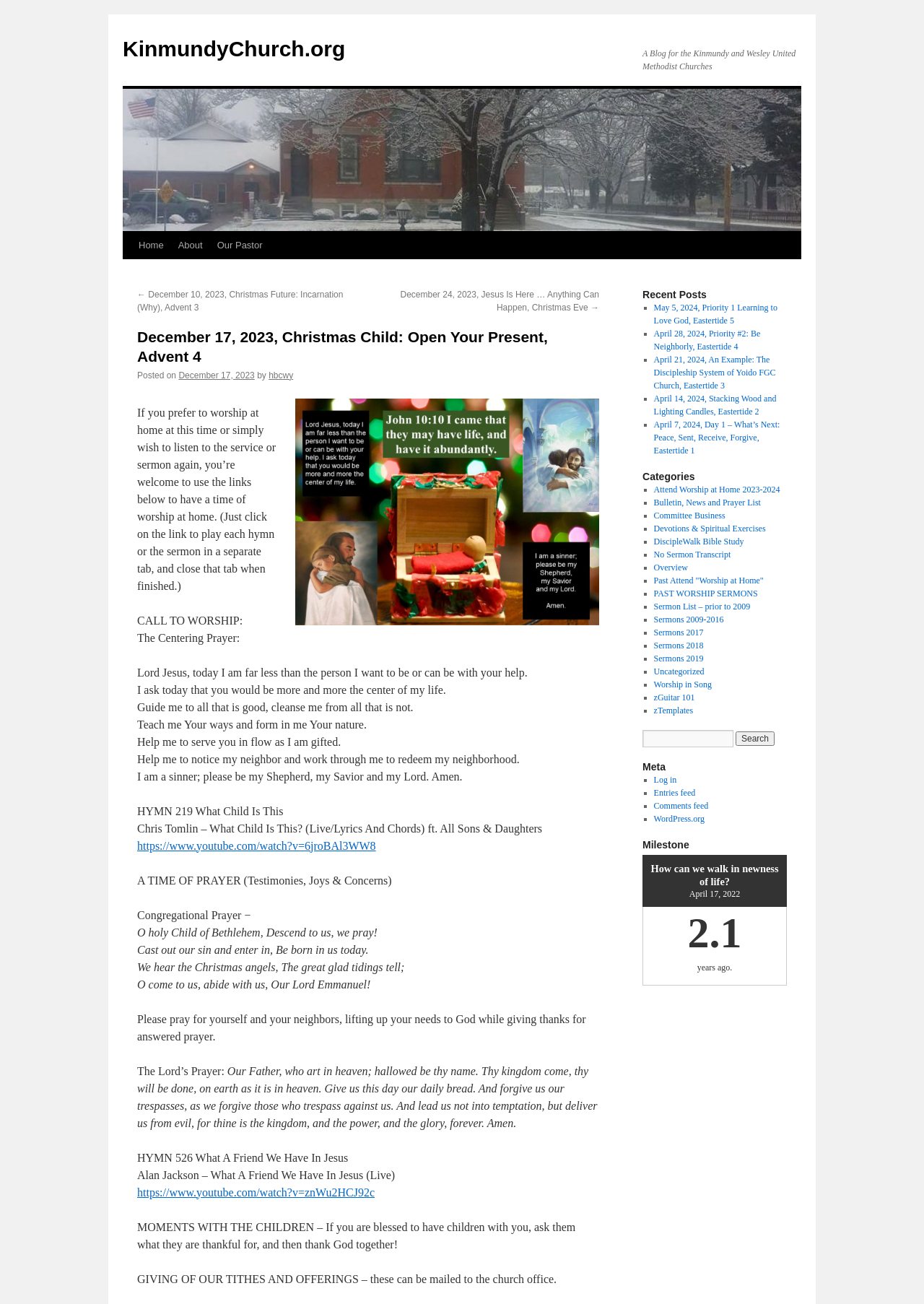Please find the bounding box coordinates of the element that needs to be clicked to perform the following instruction: "Visit the 'Attend Worship at Home 2023-2024' category". The bounding box coordinates should be four float numbers between 0 and 1, represented as [left, top, right, bottom].

[0.707, 0.372, 0.844, 0.379]